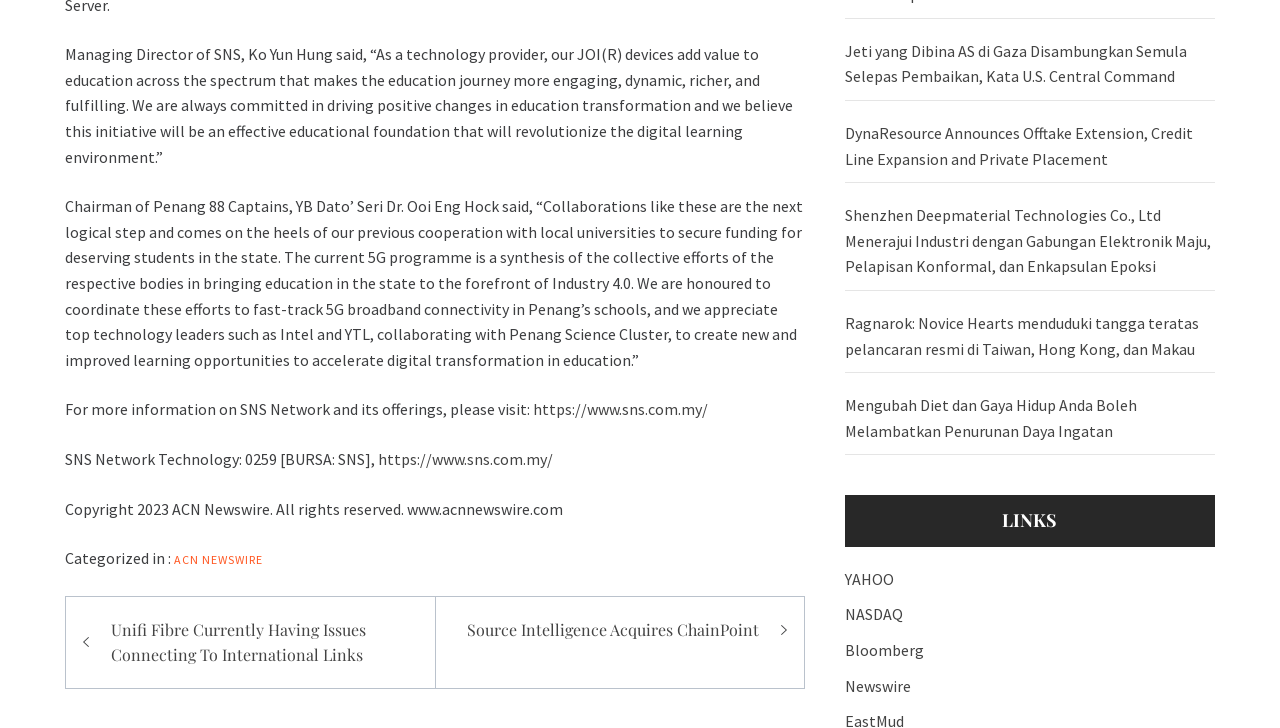Please examine the image and provide a detailed answer to the question: What is the website of SNS Network?

The website of SNS Network is https://www.sns.com.my/, which is mentioned twice in the webpage, once as a link and once as a text.